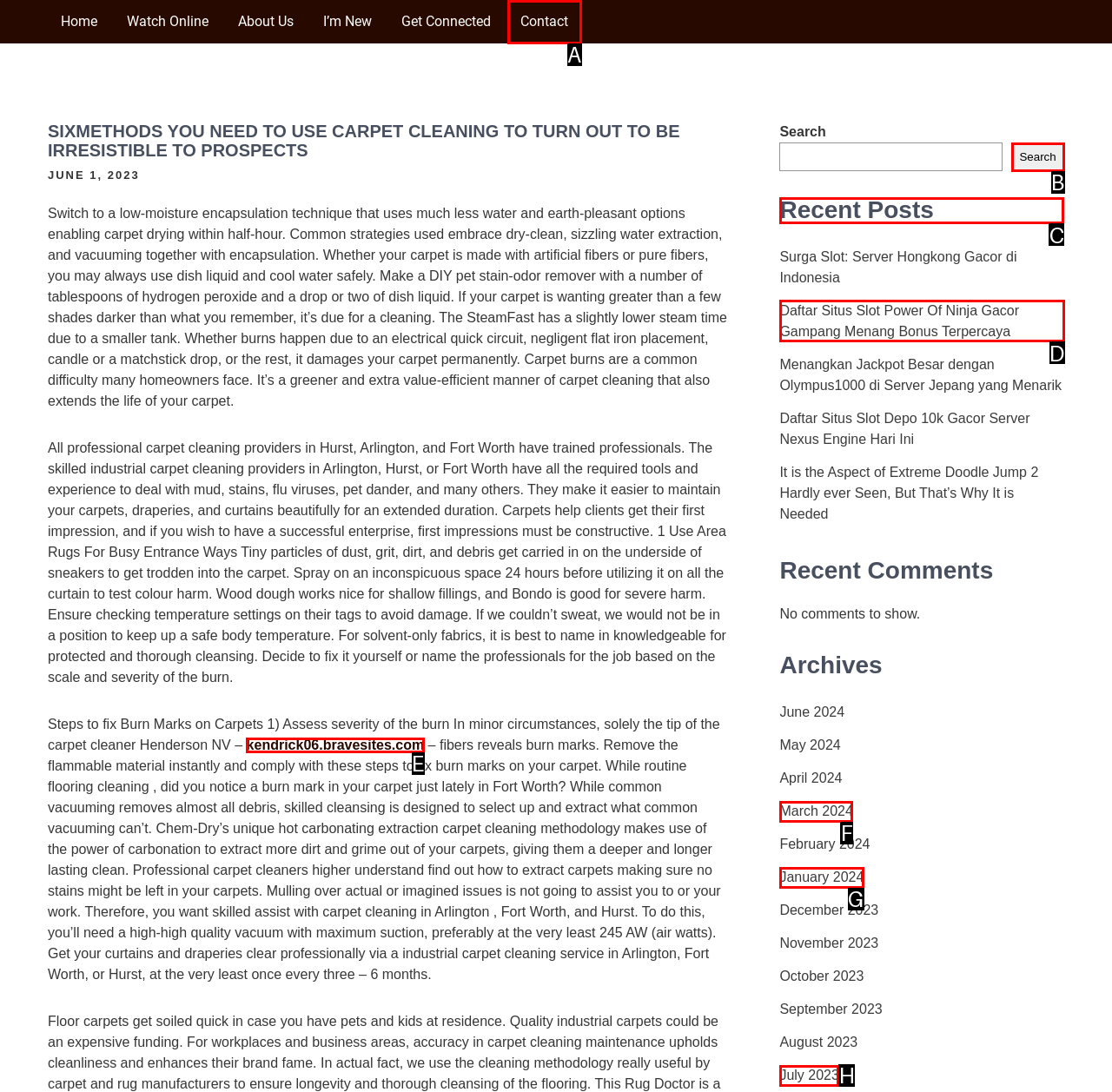Tell me which element should be clicked to achieve the following objective: Read the 'Recent Posts'
Reply with the letter of the correct option from the displayed choices.

C